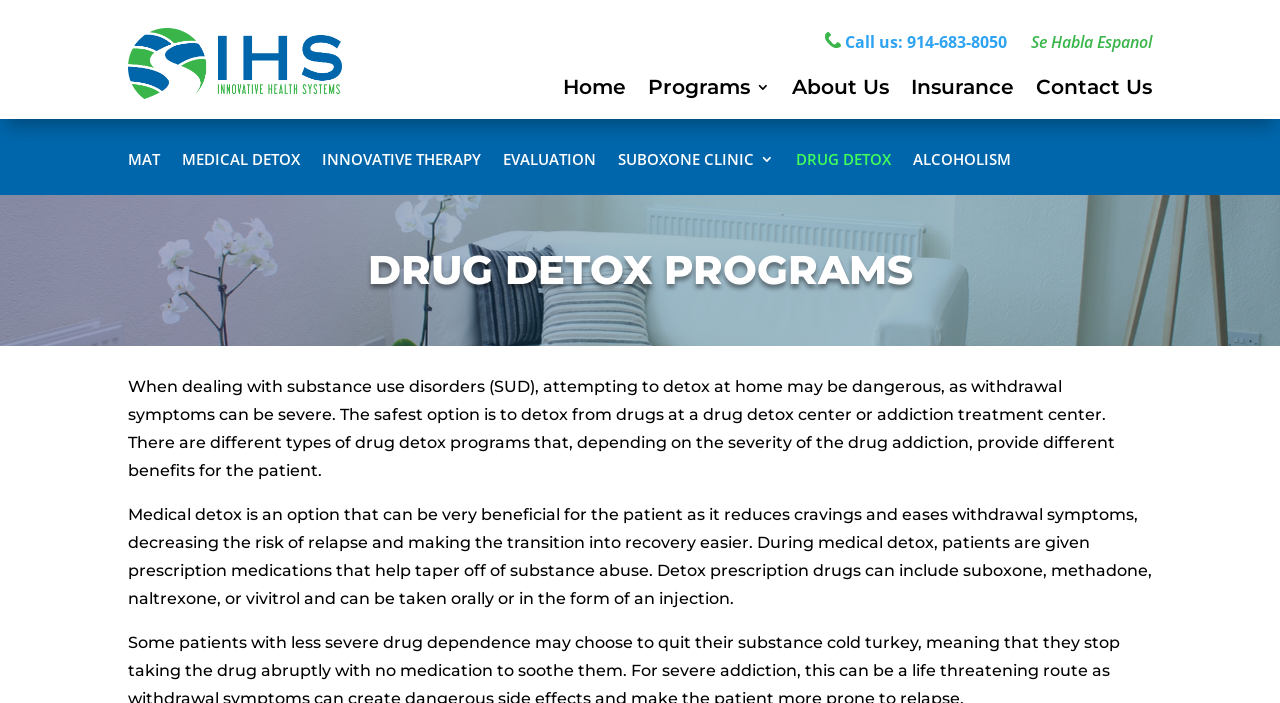Please identify the bounding box coordinates of the element I should click to complete this instruction: 'Navigate to the 'Home' page'. The coordinates should be given as four float numbers between 0 and 1, like this: [left, top, right, bottom].

[0.44, 0.113, 0.489, 0.145]